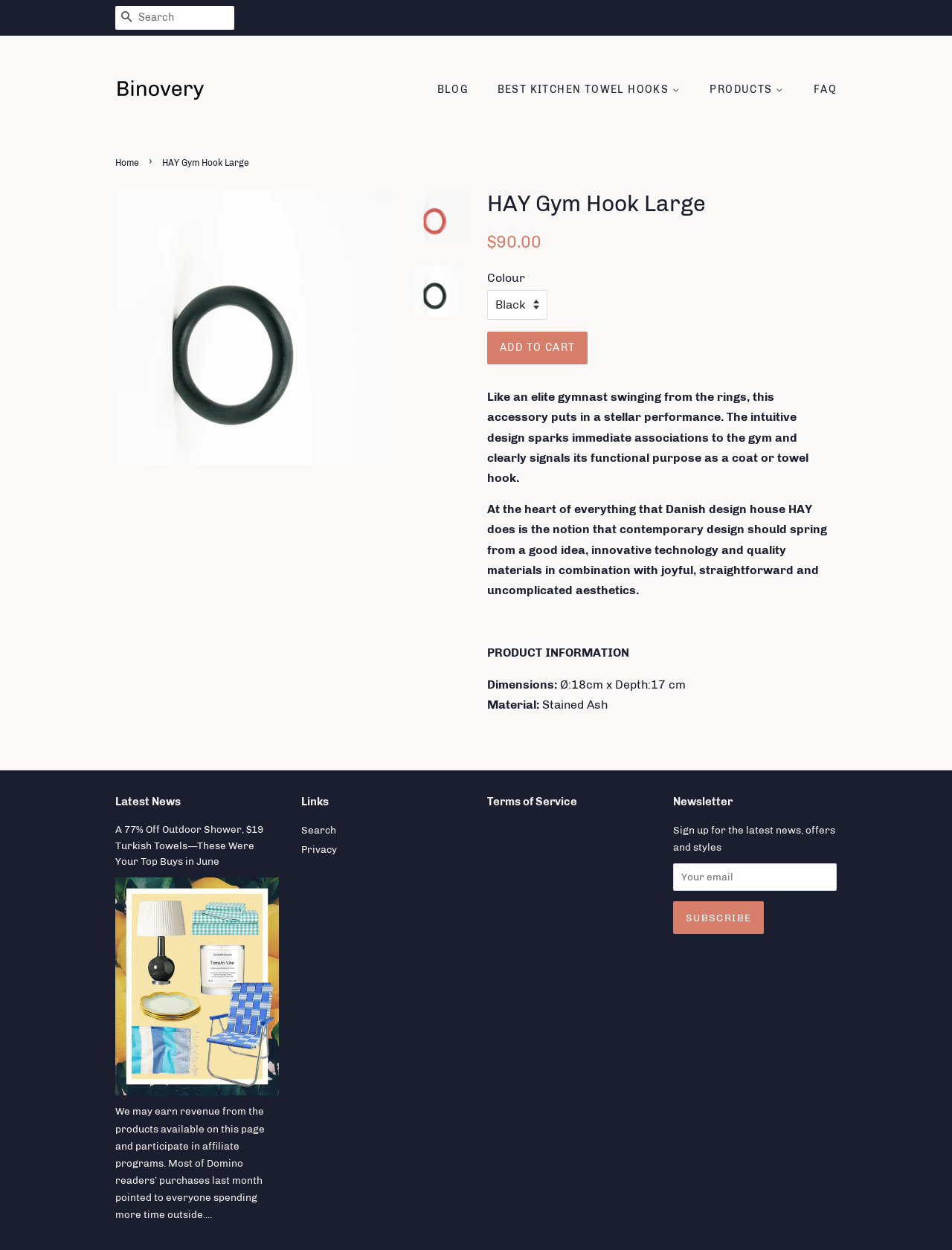Determine the bounding box coordinates for the clickable element to execute this instruction: "Subscribe to the newsletter". Provide the coordinates as four float numbers between 0 and 1, i.e., [left, top, right, bottom].

[0.707, 0.721, 0.803, 0.747]